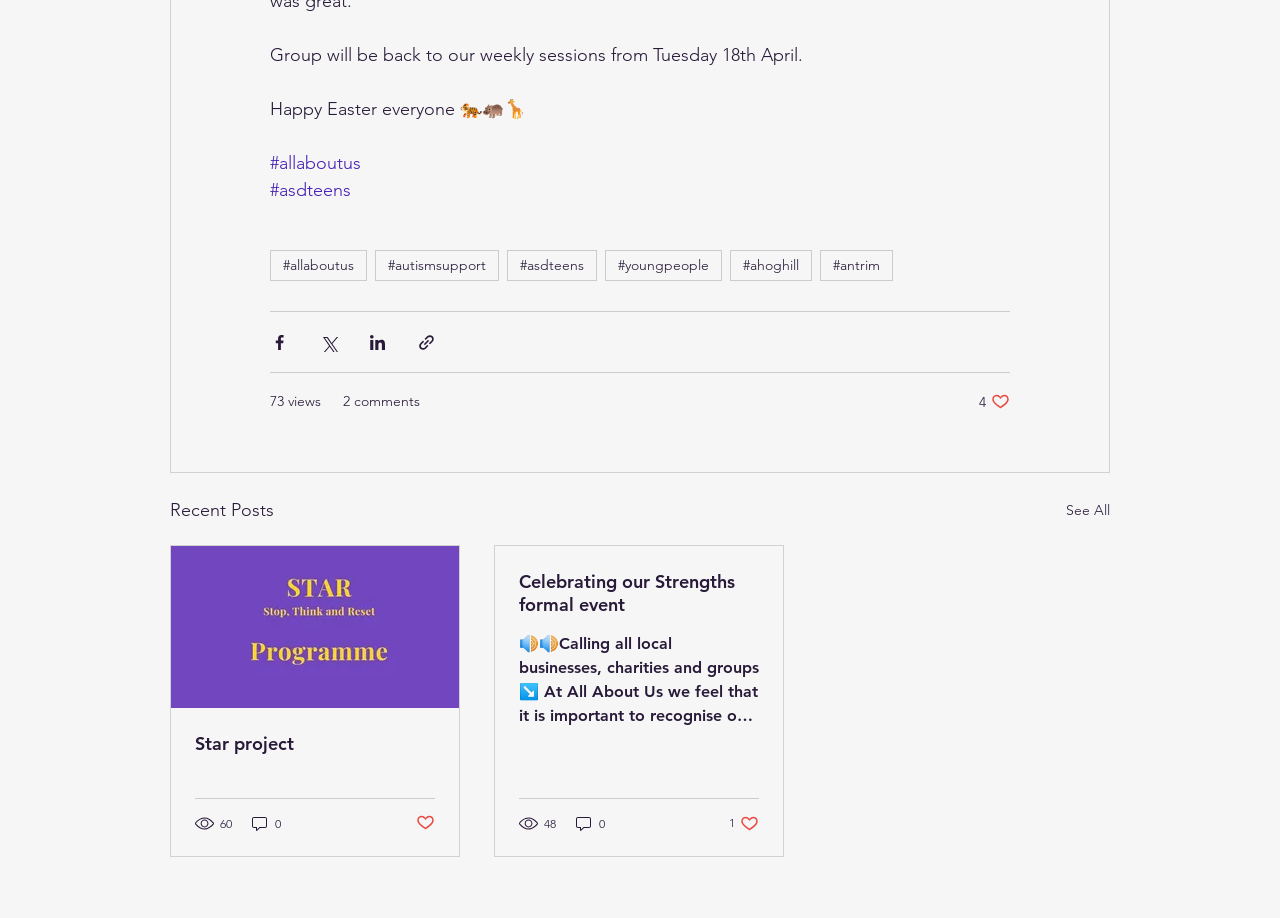Please locate the bounding box coordinates of the element's region that needs to be clicked to follow the instruction: "View adult match play events". The bounding box coordinates should be provided as four float numbers between 0 and 1, i.e., [left, top, right, bottom].

None